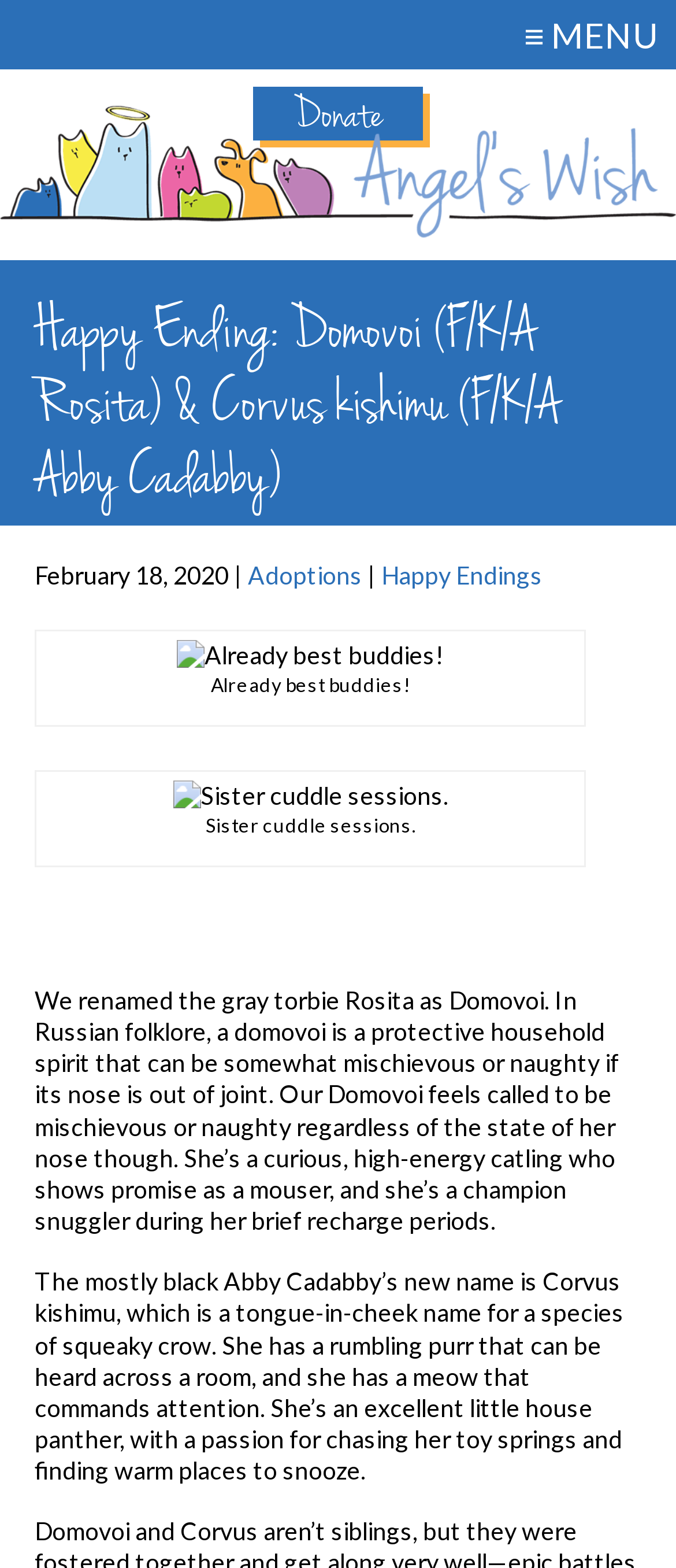Give a one-word or phrase response to the following question: How many links are in the menu?

3